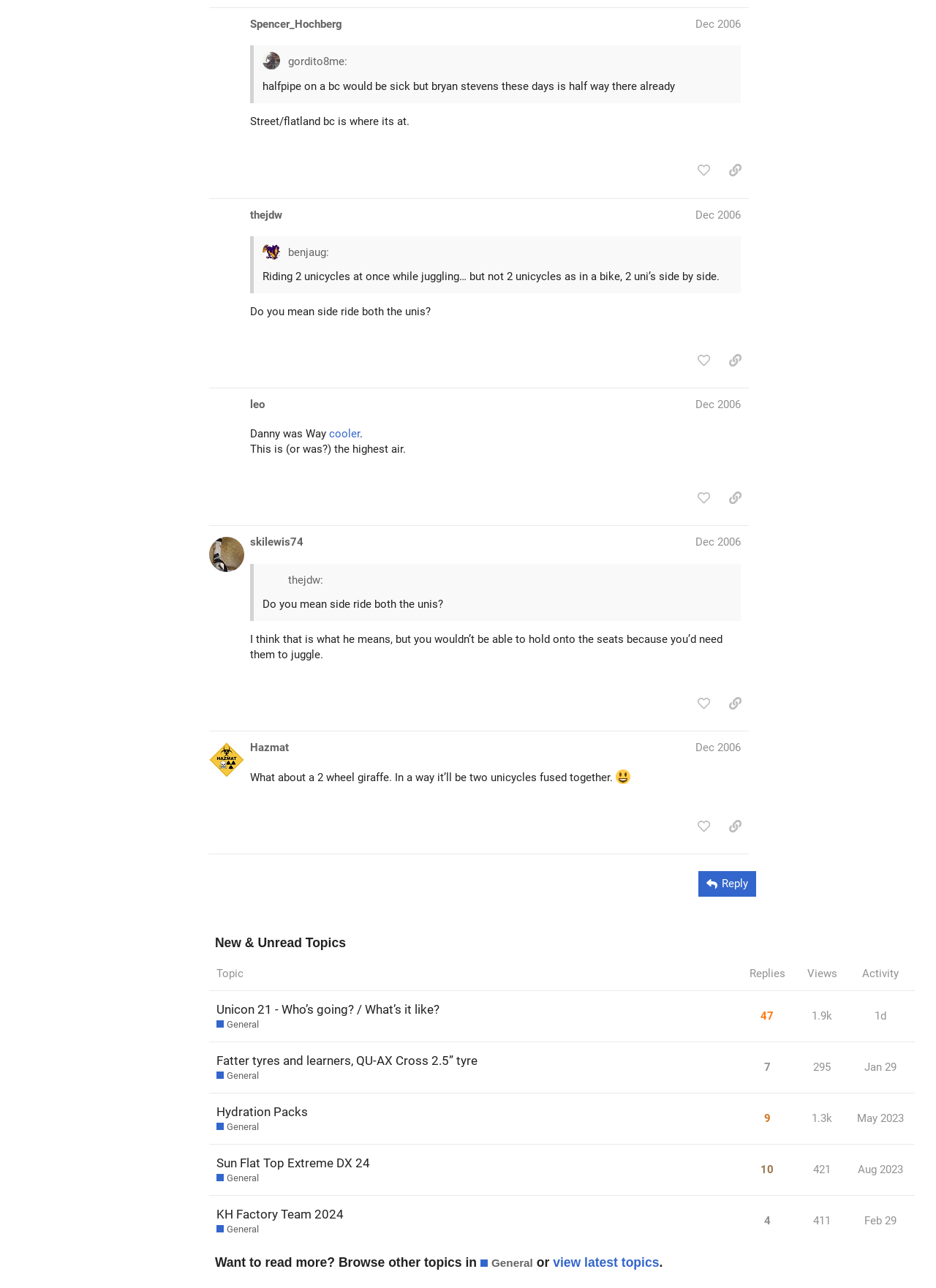Find the bounding box coordinates for the area that must be clicked to perform this action: "view topic 'Unicon 21 - Who’s going? / What’s it like?'".

[0.223, 0.776, 0.79, 0.809]